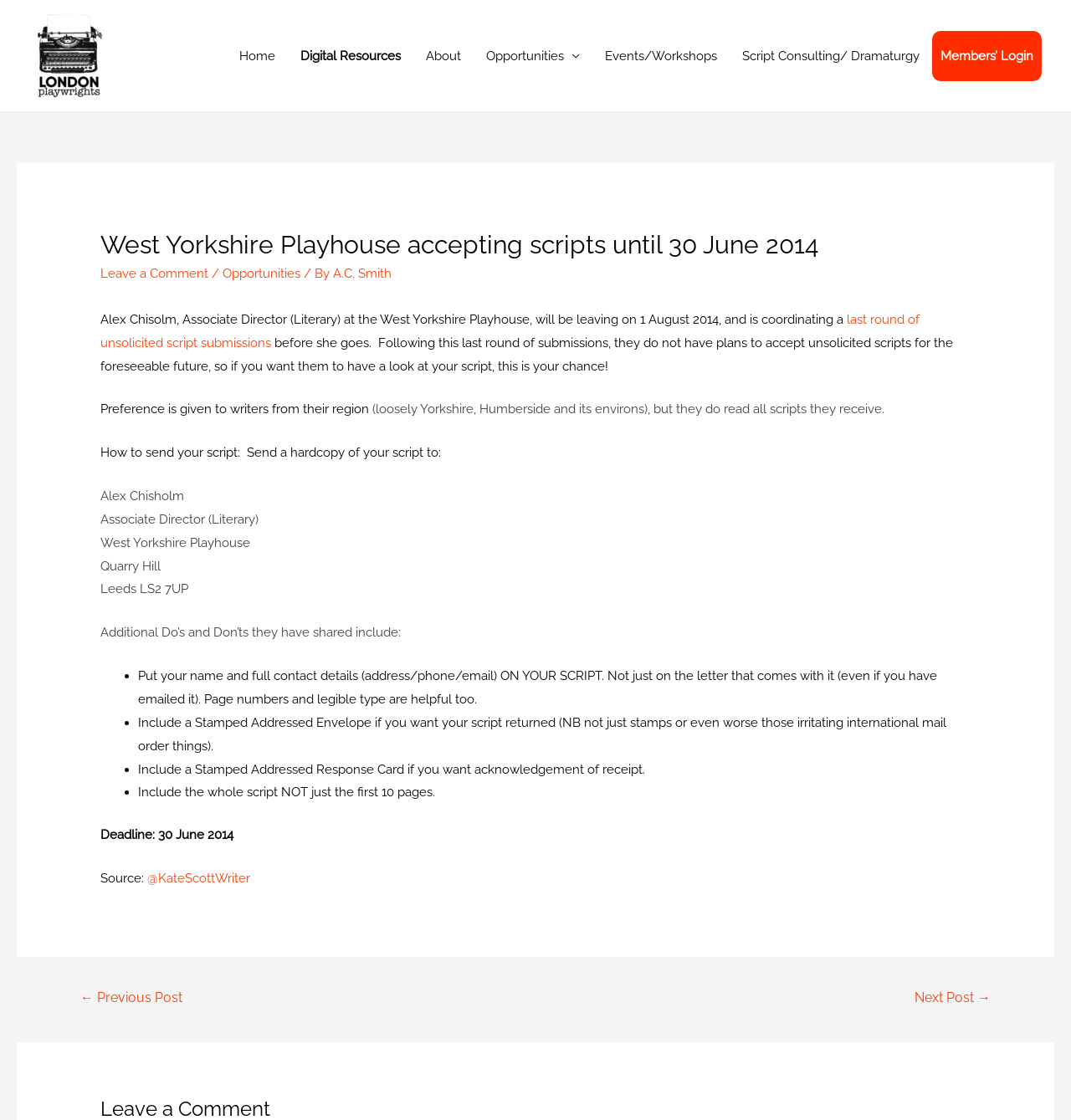Please specify the bounding box coordinates of the clickable region to carry out the following instruction: "Click on the 'Home' link". The coordinates should be four float numbers between 0 and 1, in the format [left, top, right, bottom].

[0.212, 0.028, 0.269, 0.072]